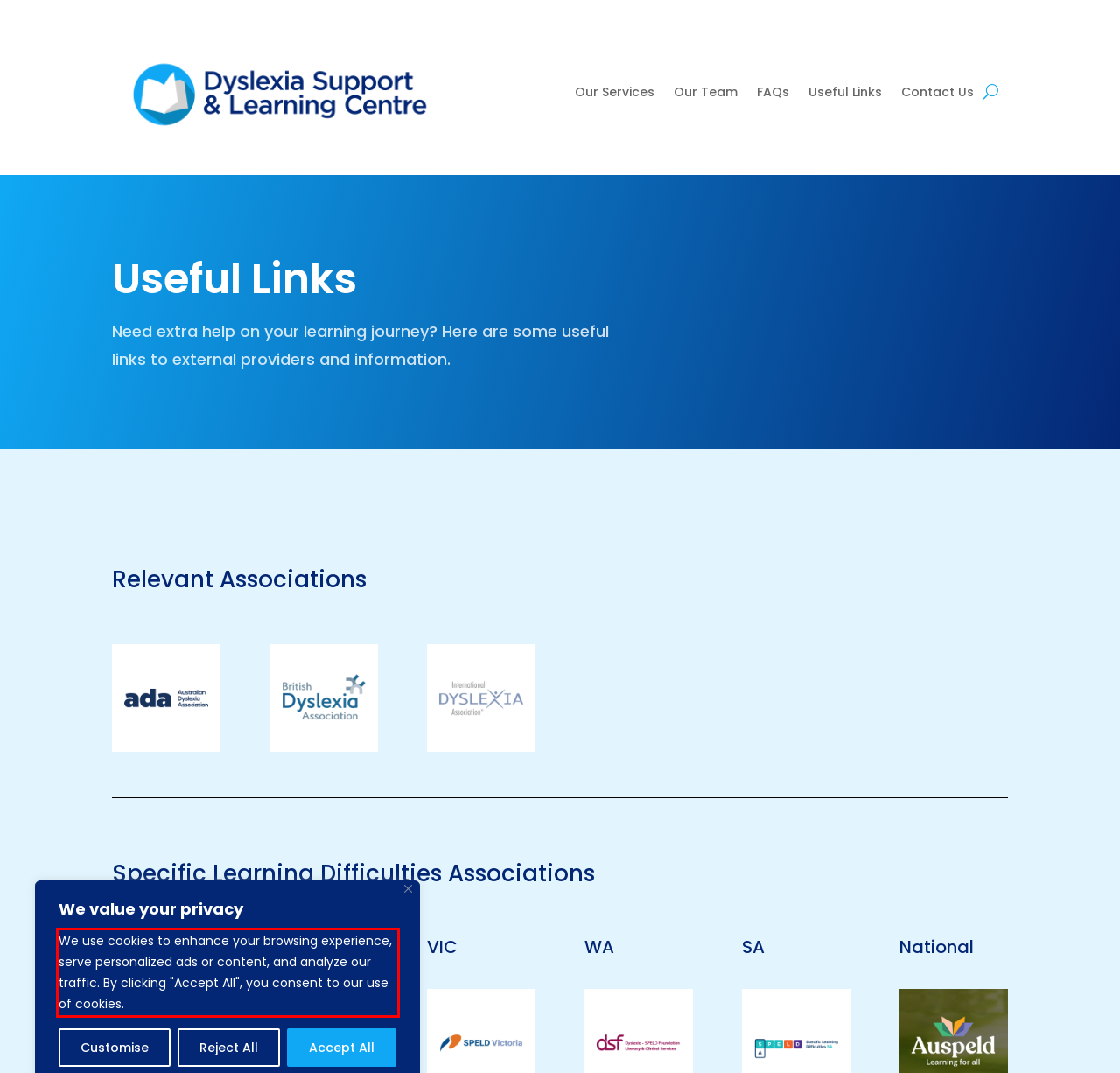Identify the text inside the red bounding box on the provided webpage screenshot by performing OCR.

We use cookies to enhance your browsing experience, serve personalized ads or content, and analyze our traffic. By clicking "Accept All", you consent to our use of cookies.